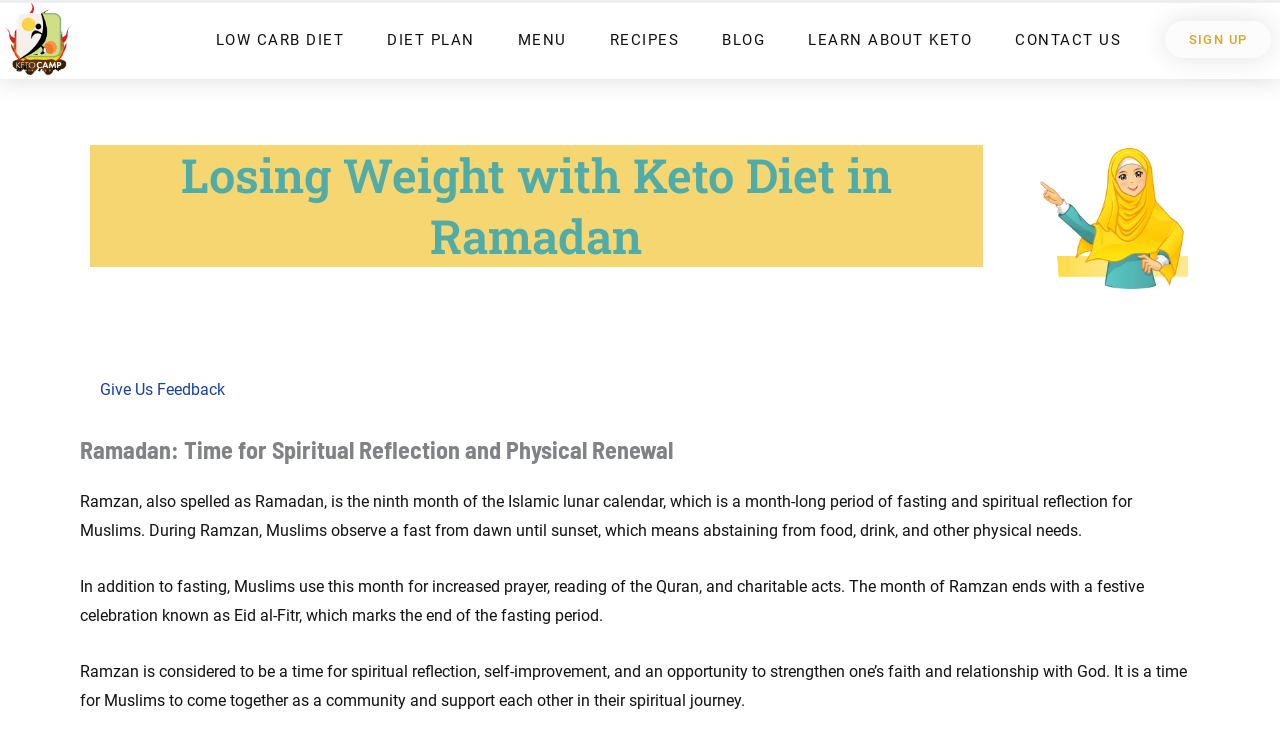Determine the bounding box coordinates of the clickable region to carry out the instruction: "Click the 'SIGN UP' link".

[0.91, 0.028, 0.993, 0.079]